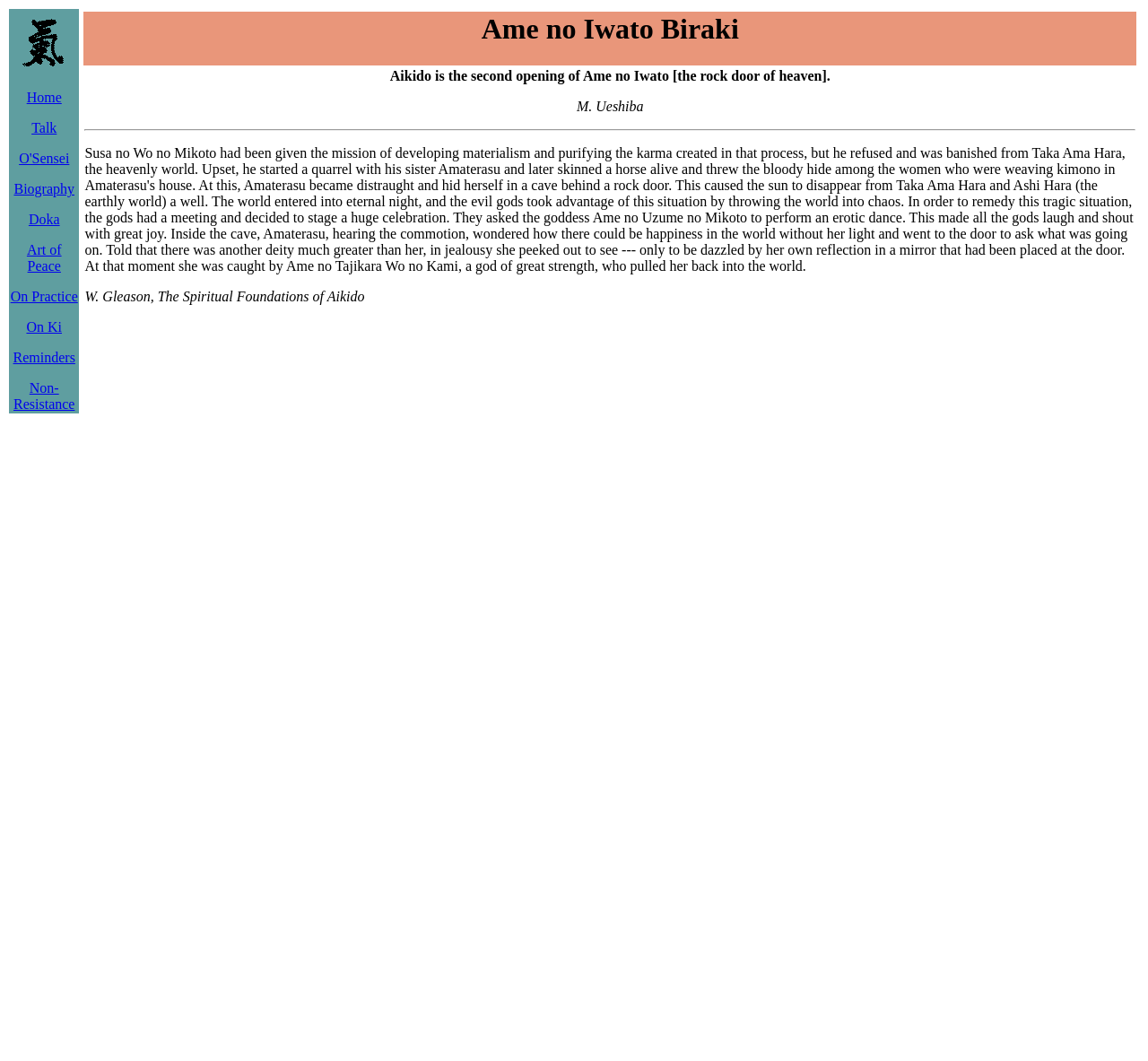What is the title of the book referenced in the webpage content? Analyze the screenshot and reply with just one word or a short phrase.

The Spiritual Foundations of Aikido